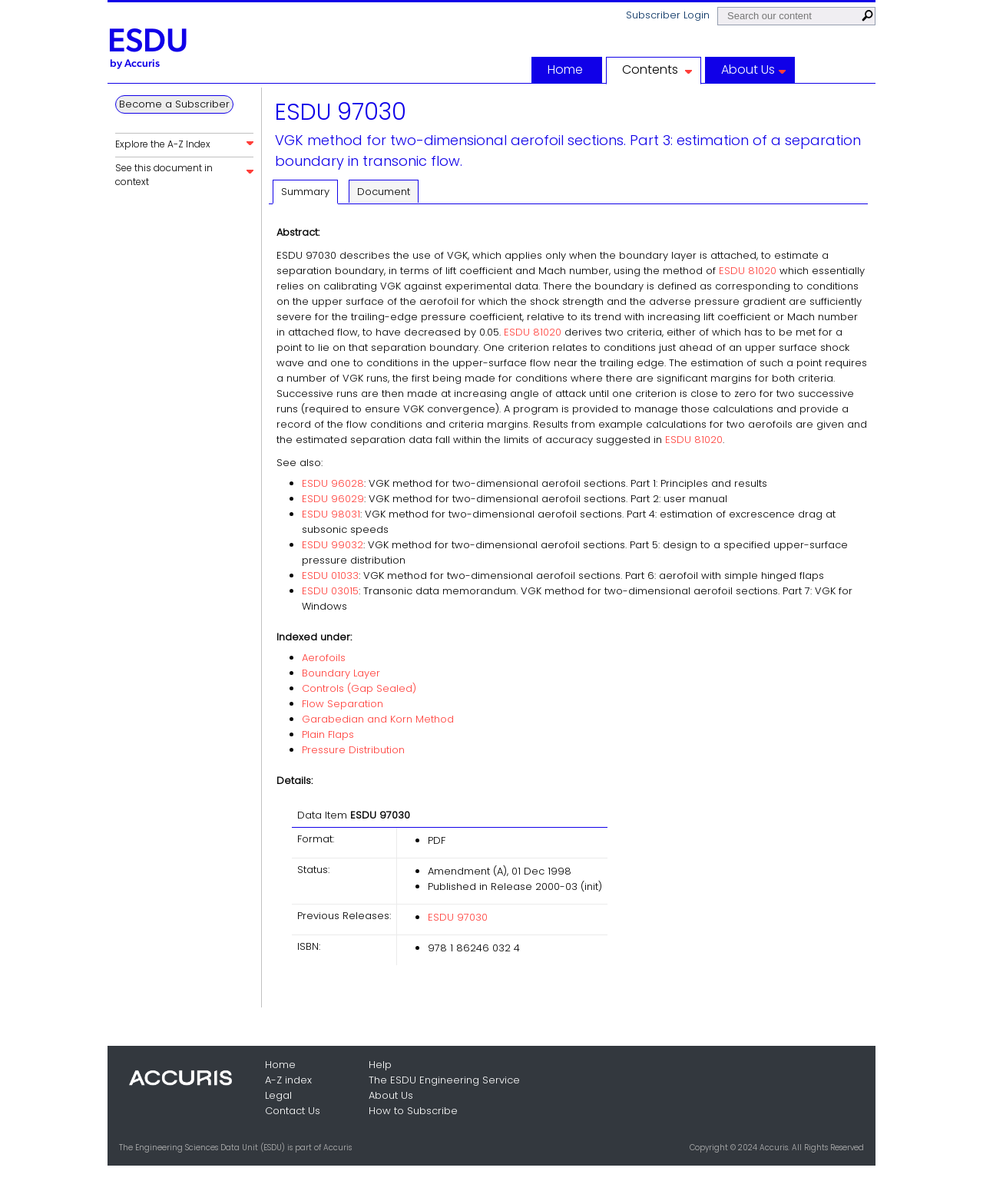Pinpoint the bounding box coordinates of the clickable area necessary to execute the following instruction: "Login as a subscriber". The coordinates should be given as four float numbers between 0 and 1, namely [left, top, right, bottom].

[0.629, 0.004, 0.73, 0.022]